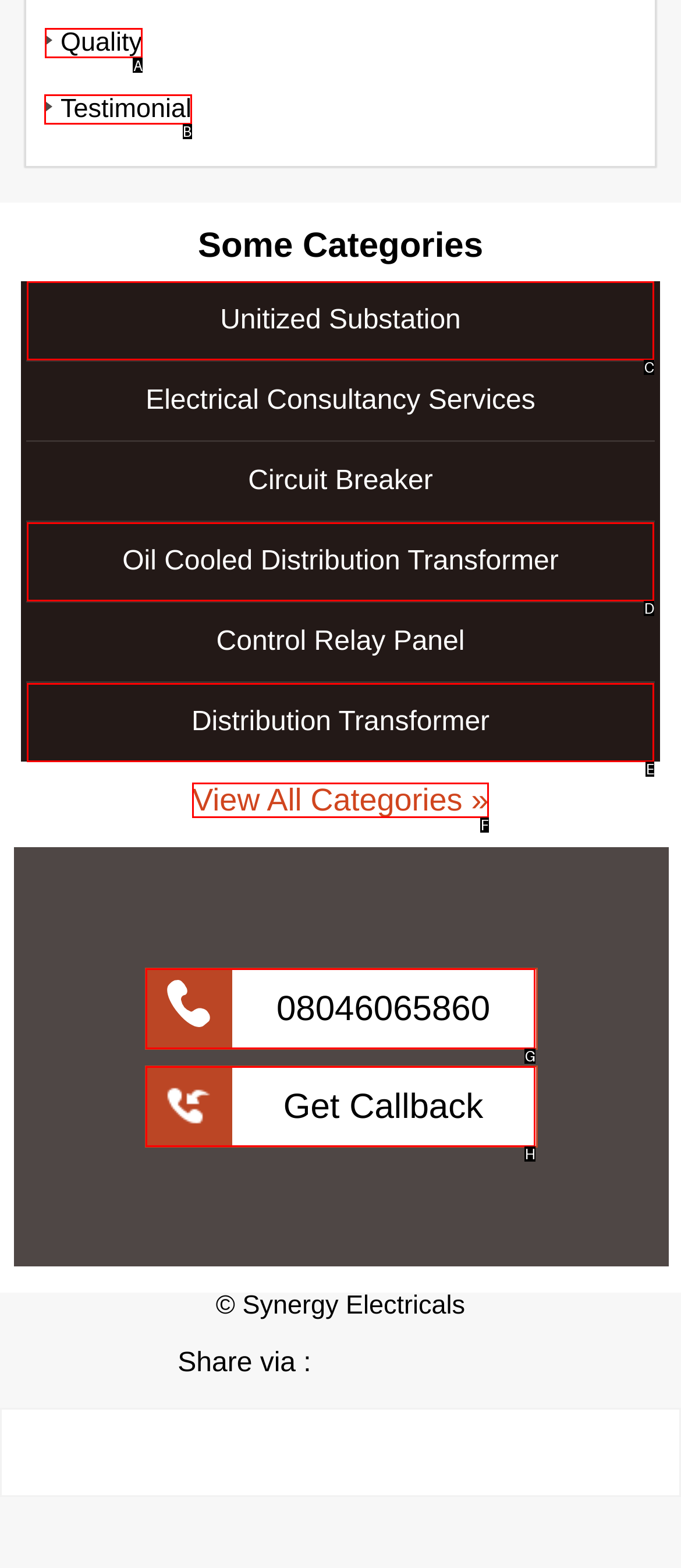Point out the option that needs to be clicked to fulfill the following instruction: Click on Quality link
Answer with the letter of the appropriate choice from the listed options.

A